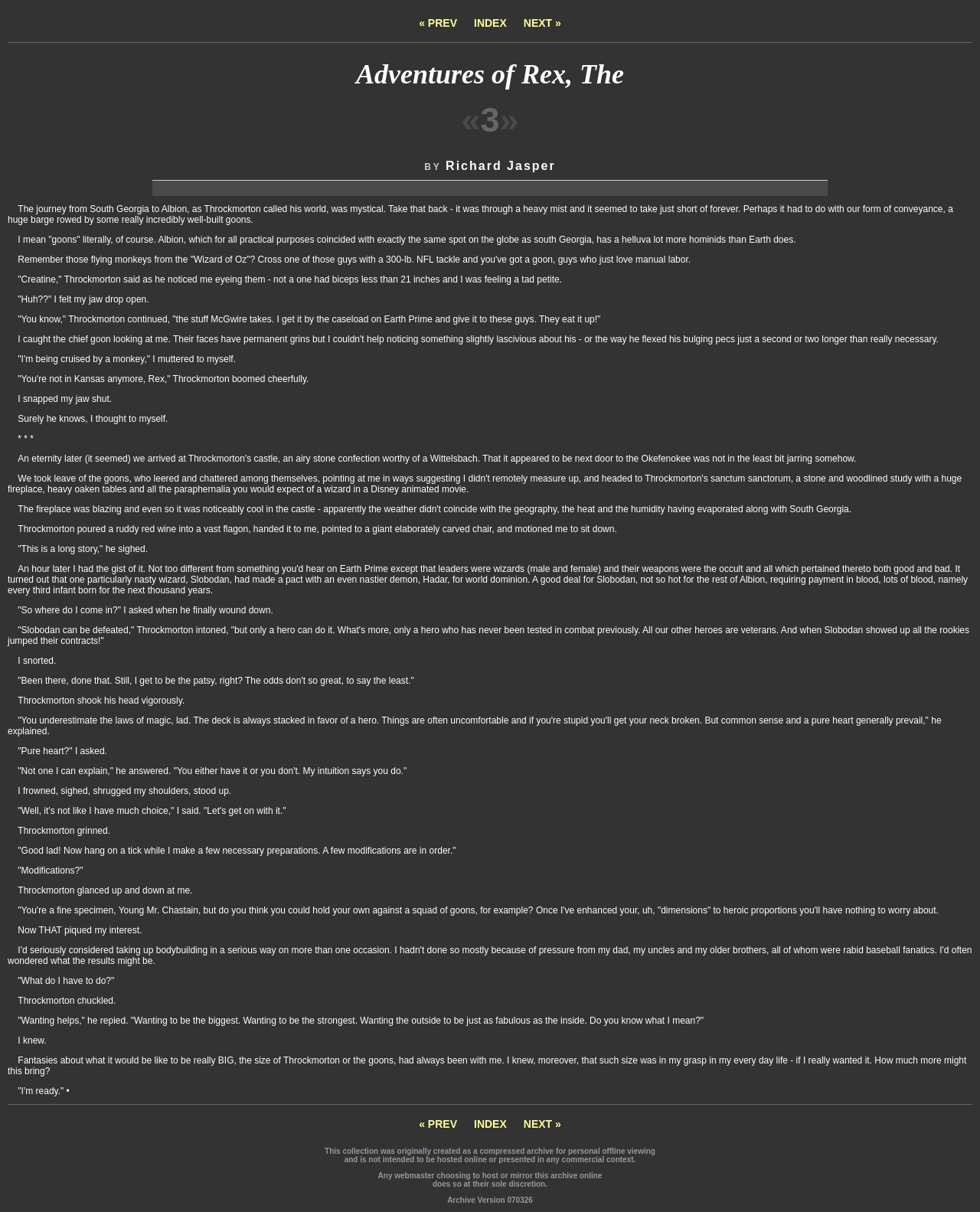Determine the bounding box for the HTML element described here: "NEXT »". The coordinates should be given as [left, top, right, bottom] with each number being a float between 0 and 1.

[0.534, 0.014, 0.573, 0.024]